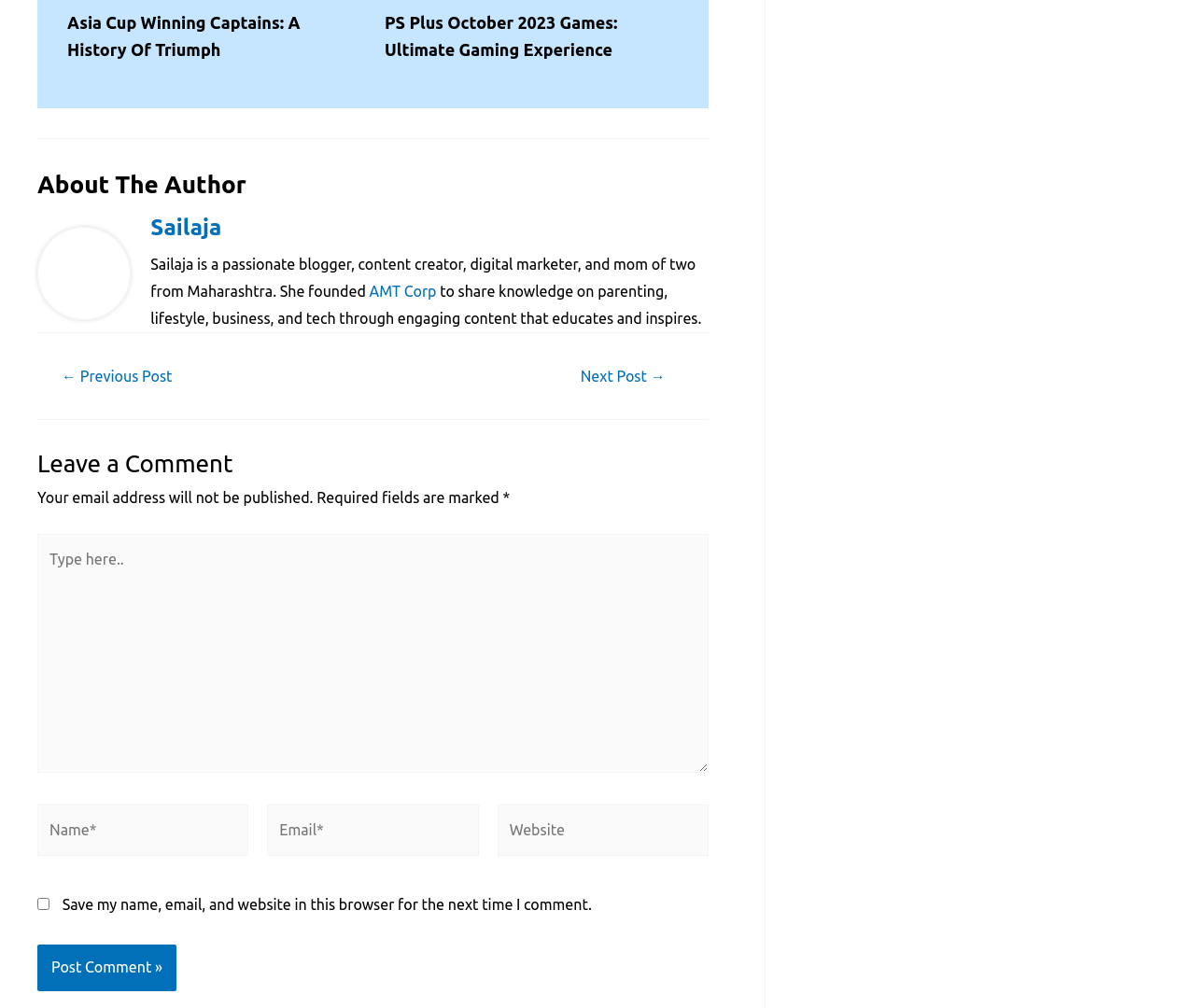Find the bounding box coordinates of the area that needs to be clicked in order to achieve the following instruction: "Type a comment in the text box". The coordinates should be specified as four float numbers between 0 and 1, i.e., [left, top, right, bottom].

[0.031, 0.53, 0.593, 0.767]